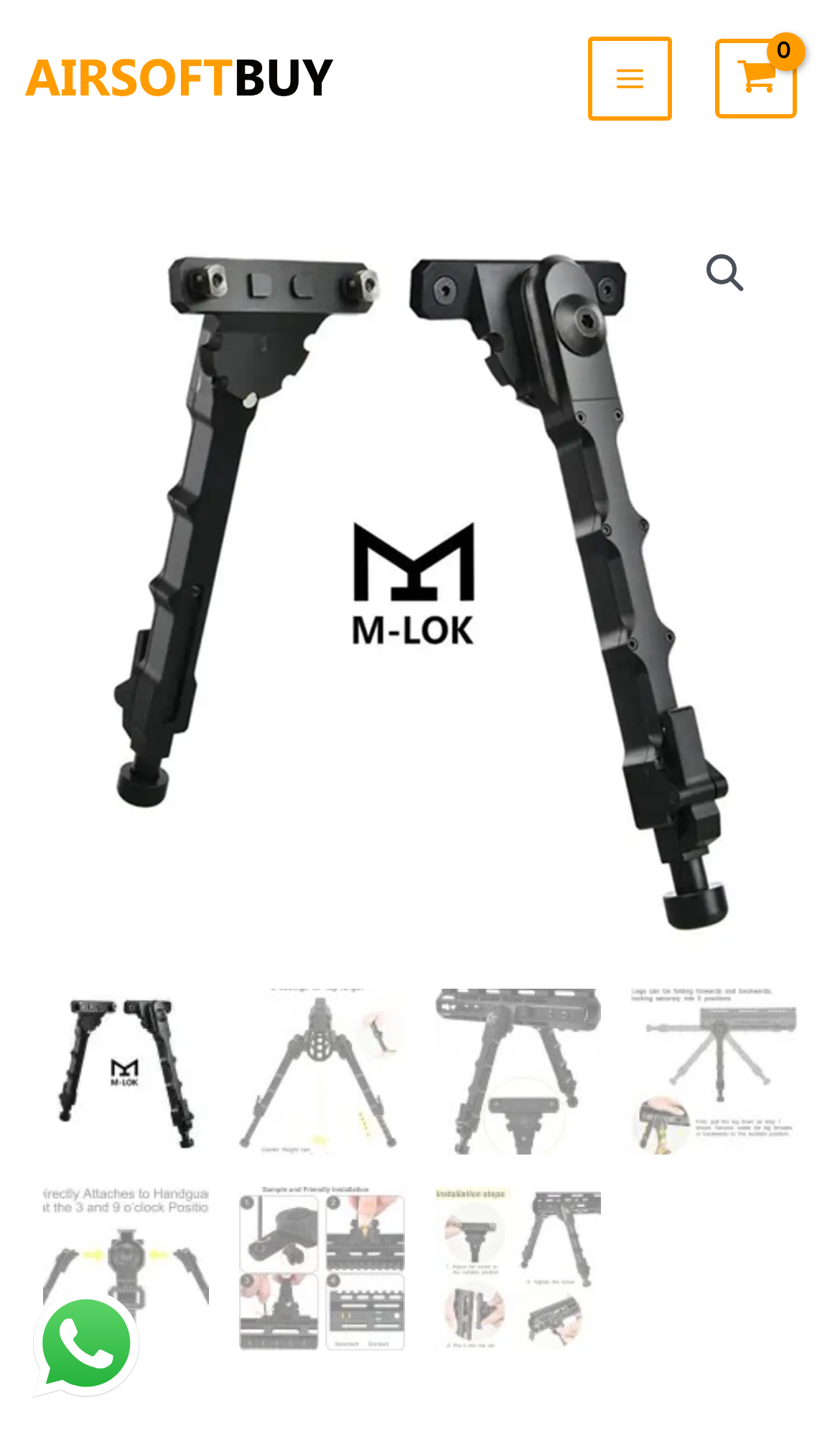What is the main product being displayed? Observe the screenshot and provide a one-word or short phrase answer.

Mlok Split Bipod